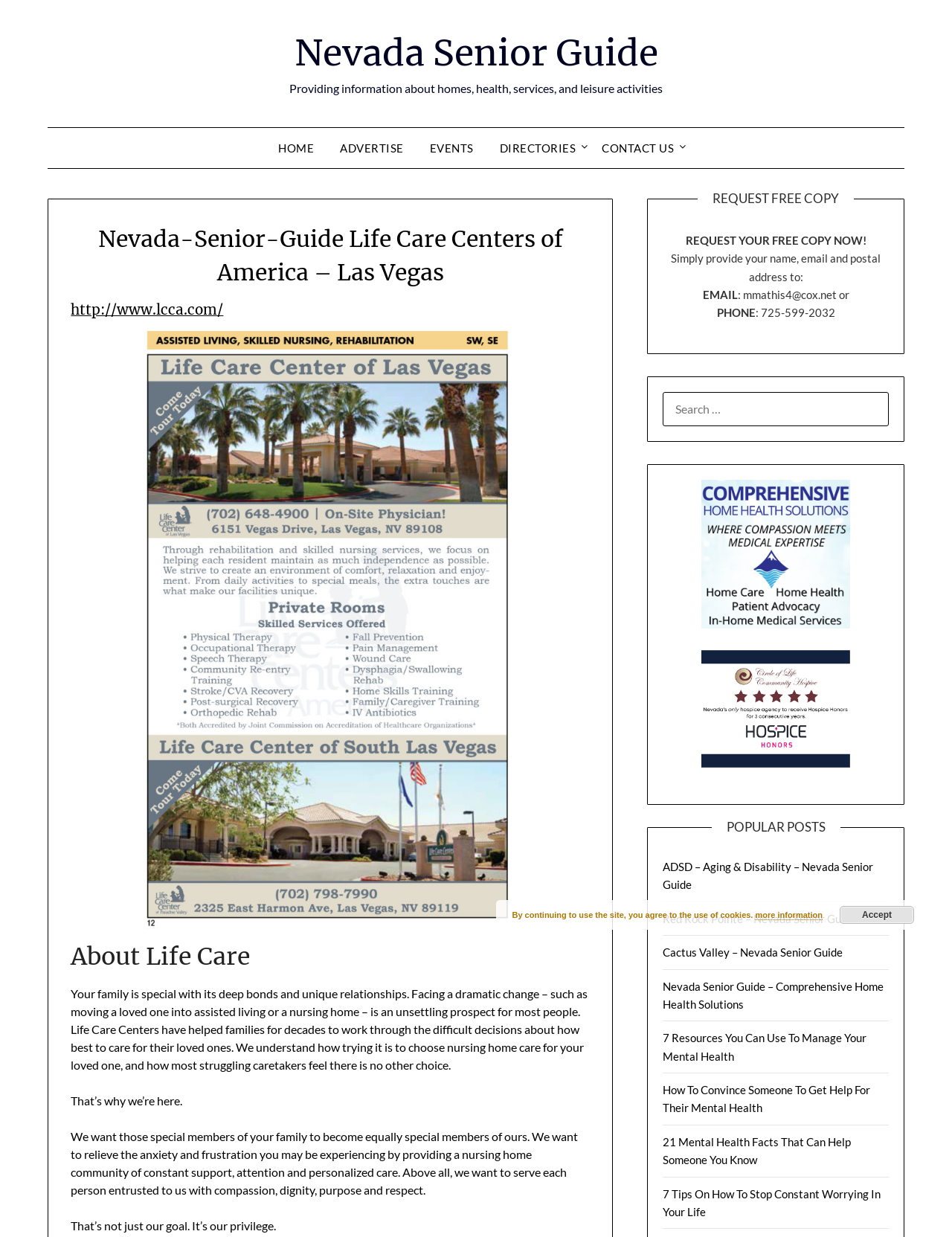Identify the bounding box coordinates for the region to click in order to carry out this instruction: "Visit the 'ADVERTISE' page". Provide the coordinates using four float numbers between 0 and 1, formatted as [left, top, right, bottom].

[0.345, 0.103, 0.436, 0.136]